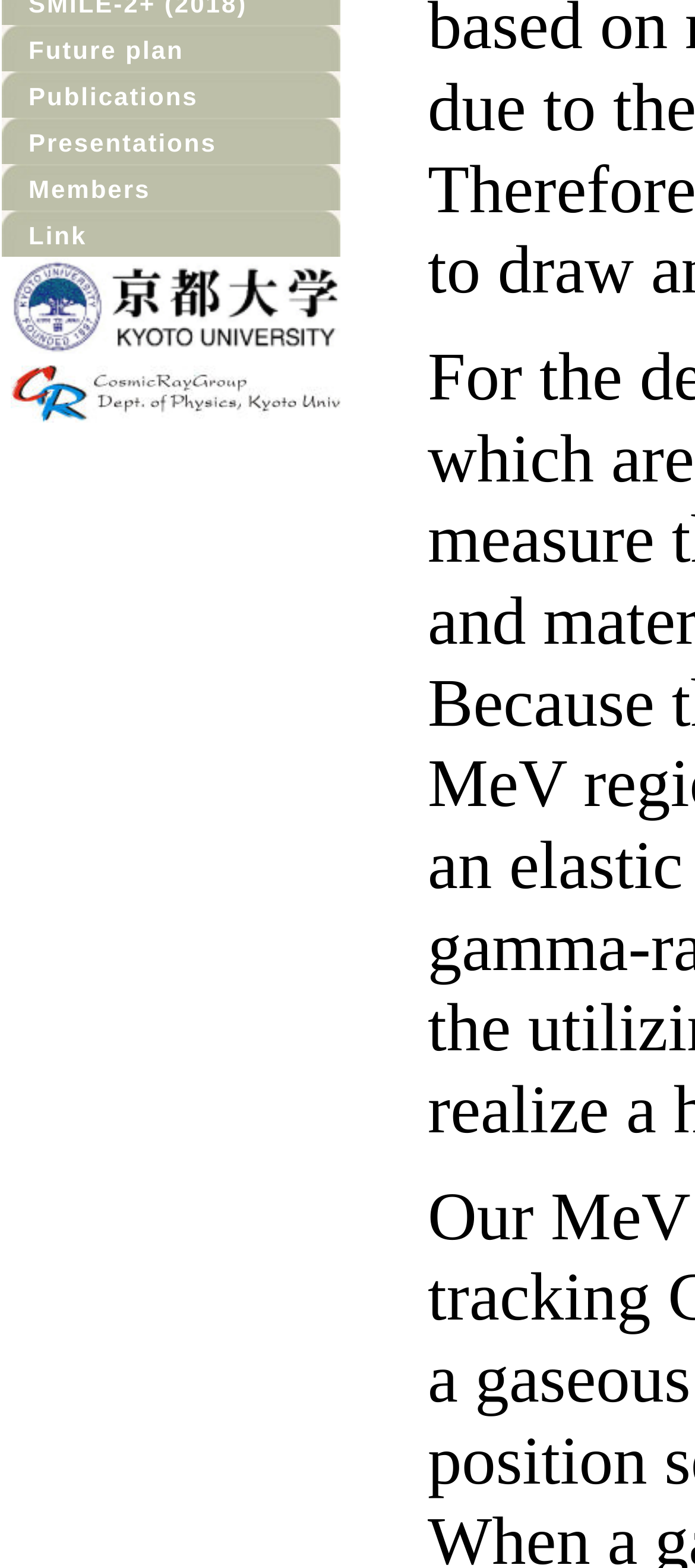Find the UI element described as: "Link" and predict its bounding box coordinates. Ensure the coordinates are four float numbers between 0 and 1, [left, top, right, bottom].

[0.041, 0.141, 0.125, 0.159]